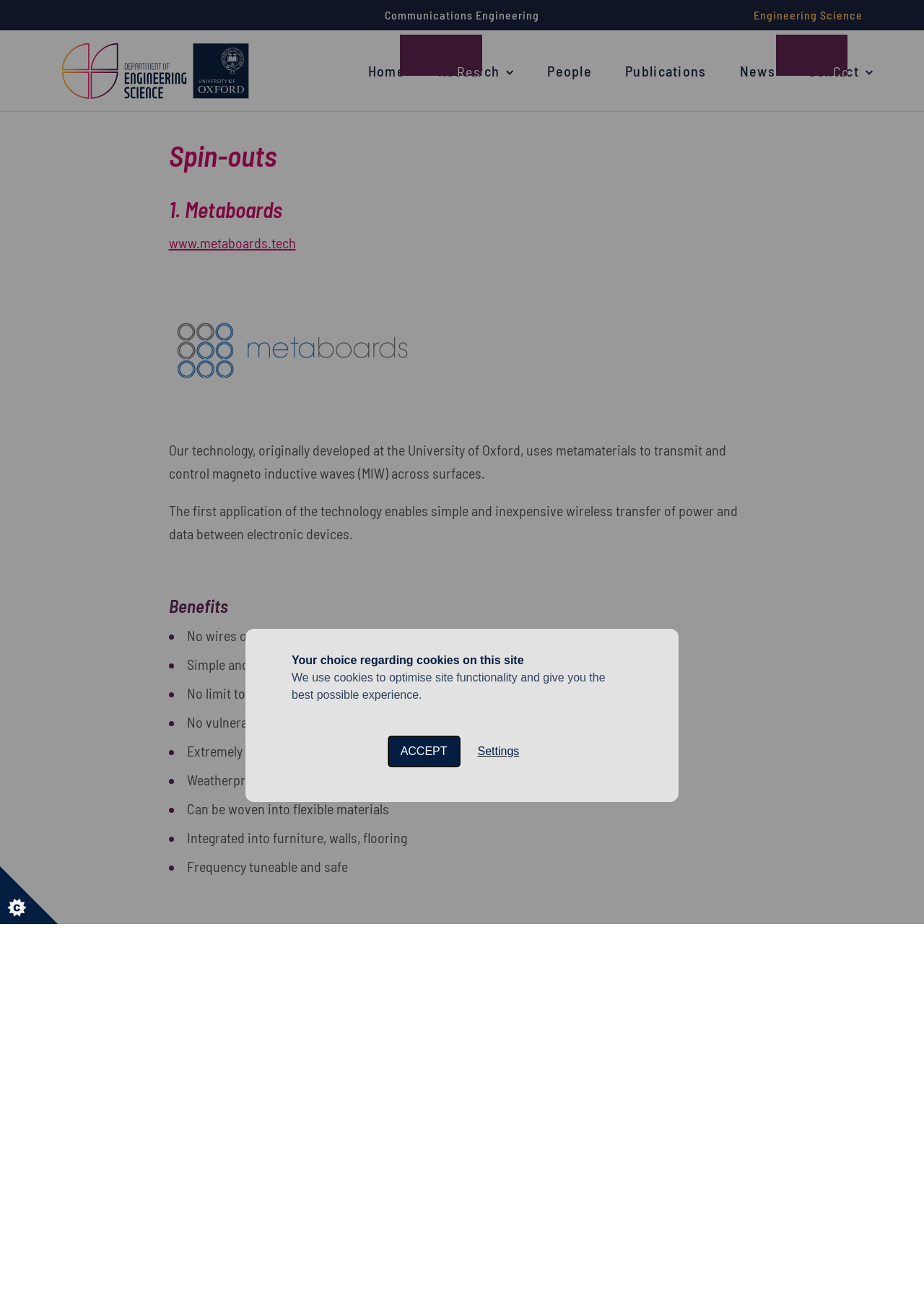What is the name of the first spin-out company?
Craft a detailed and extensive response to the question.

I found the answer by looking at the heading '1. Metaboards' and the link 'www.metaboards.tech' which suggests that Metaboards is a spin-out company.